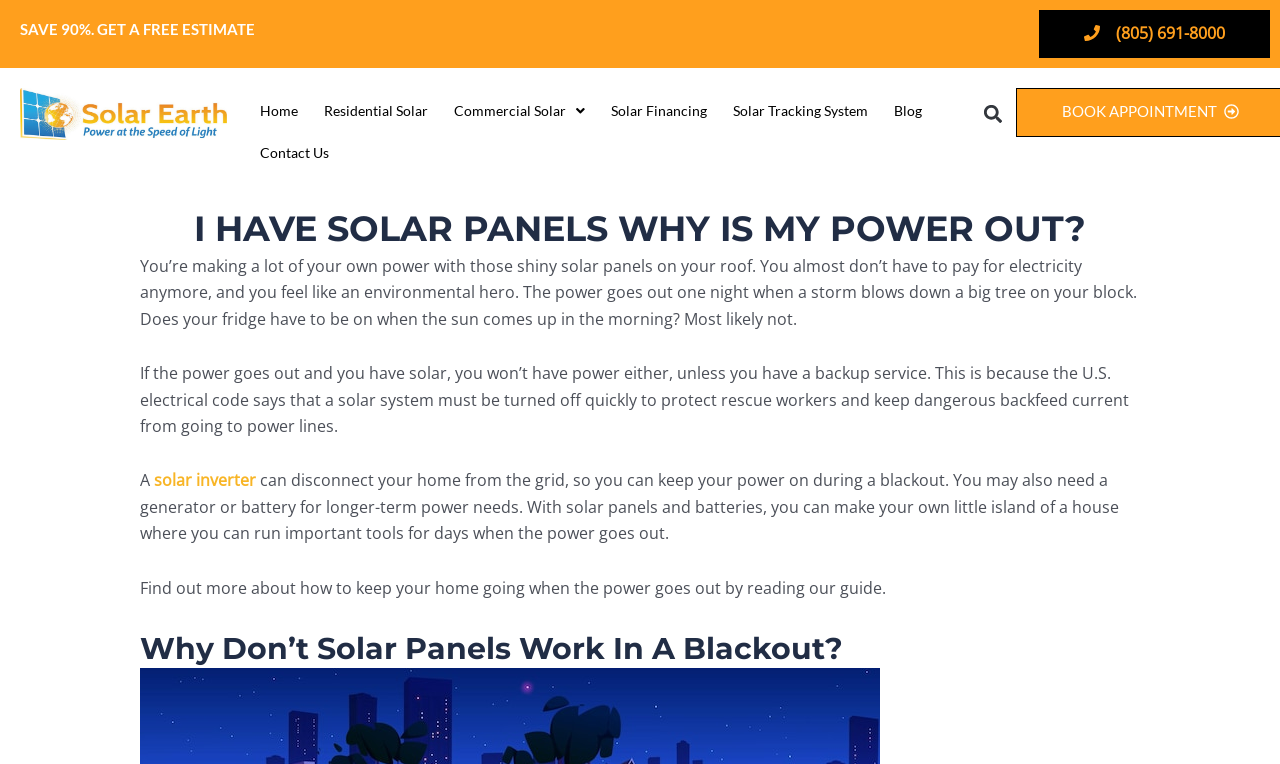Provide your answer in a single word or phrase: 
What is the phone number on the webpage?

(805) 691-8000